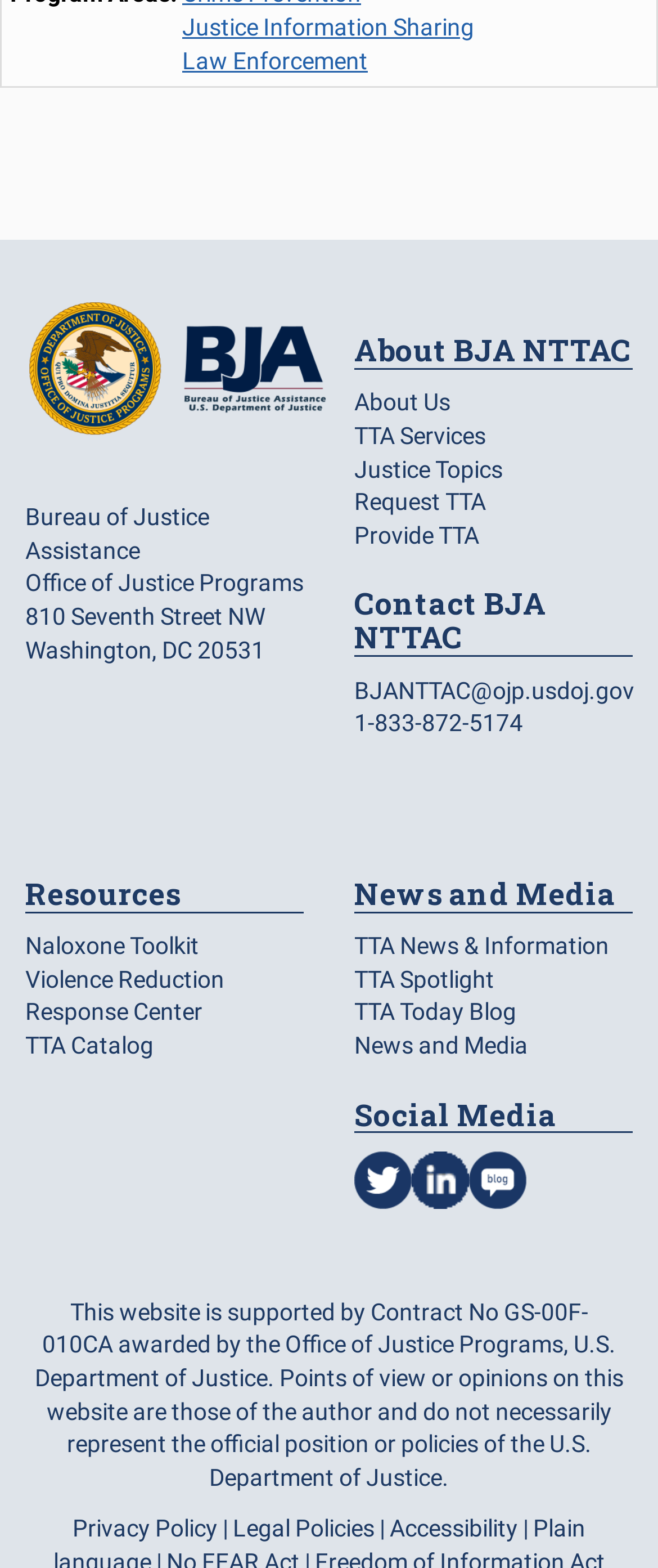What is the purpose of the Violence Reduction Response Center?
Refer to the image and answer the question using a single word or phrase.

Not specified